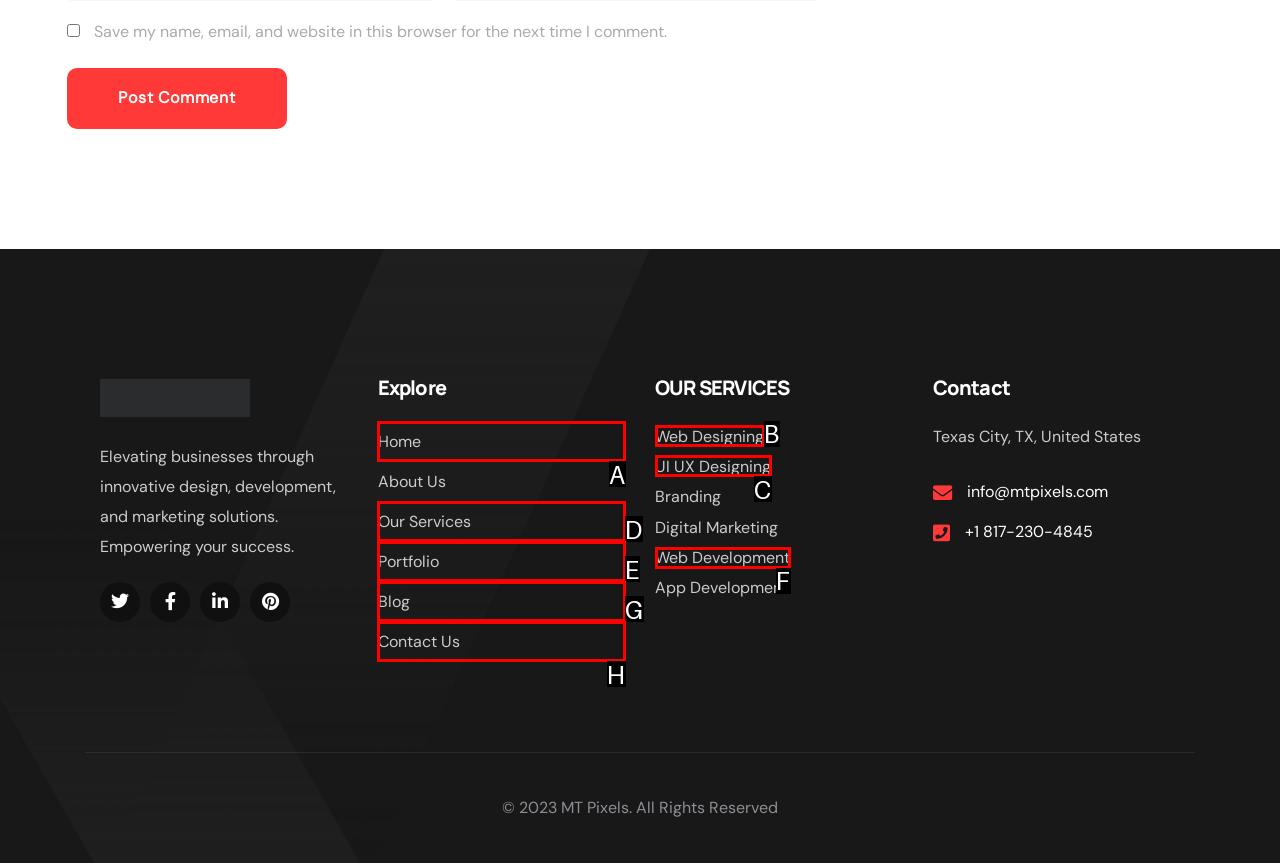Determine which HTML element to click for this task: Click the Web Designing link Provide the letter of the selected choice.

B